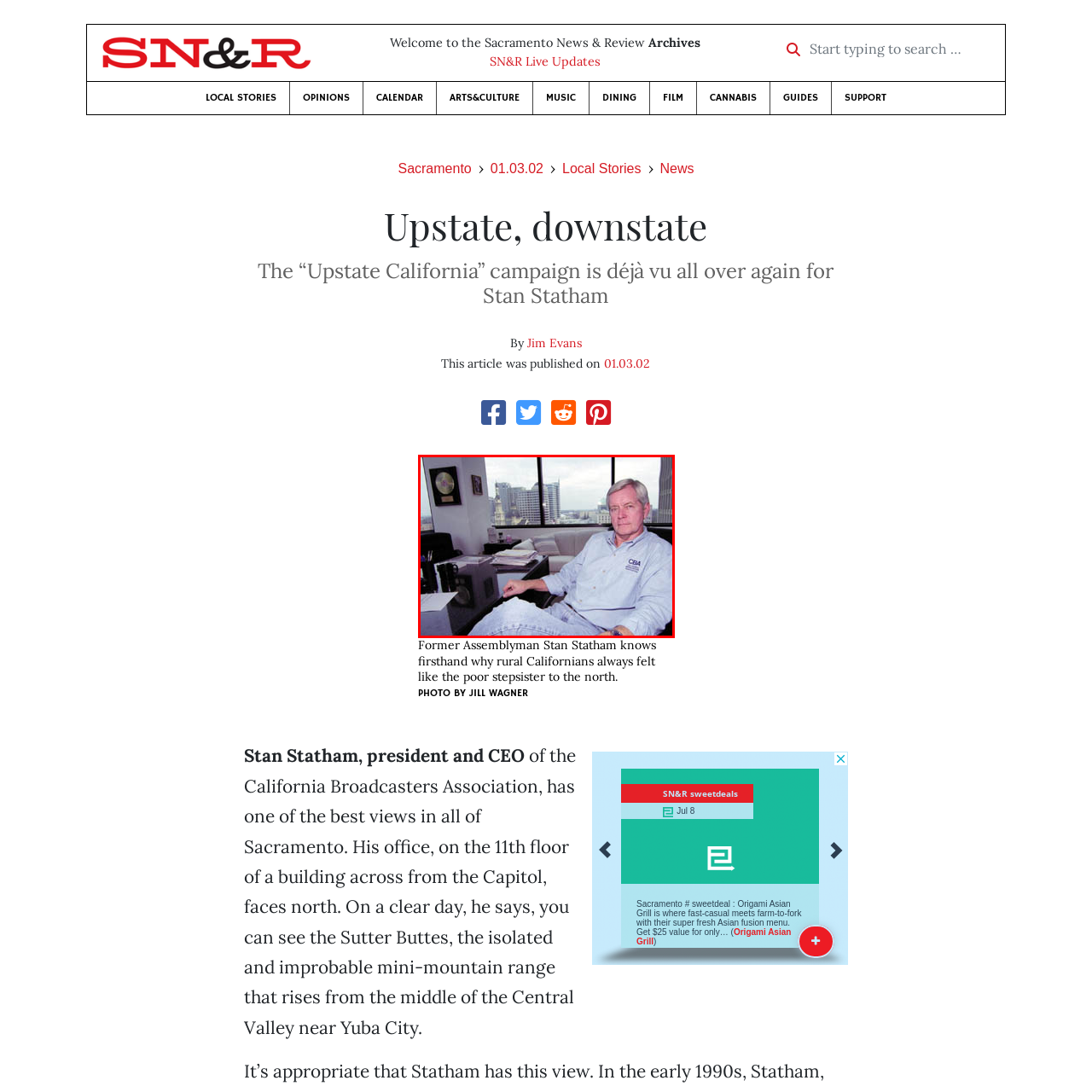Check the highlighted part in pink, What is the weather like outside? 
Use a single word or phrase for your answer.

Overcast